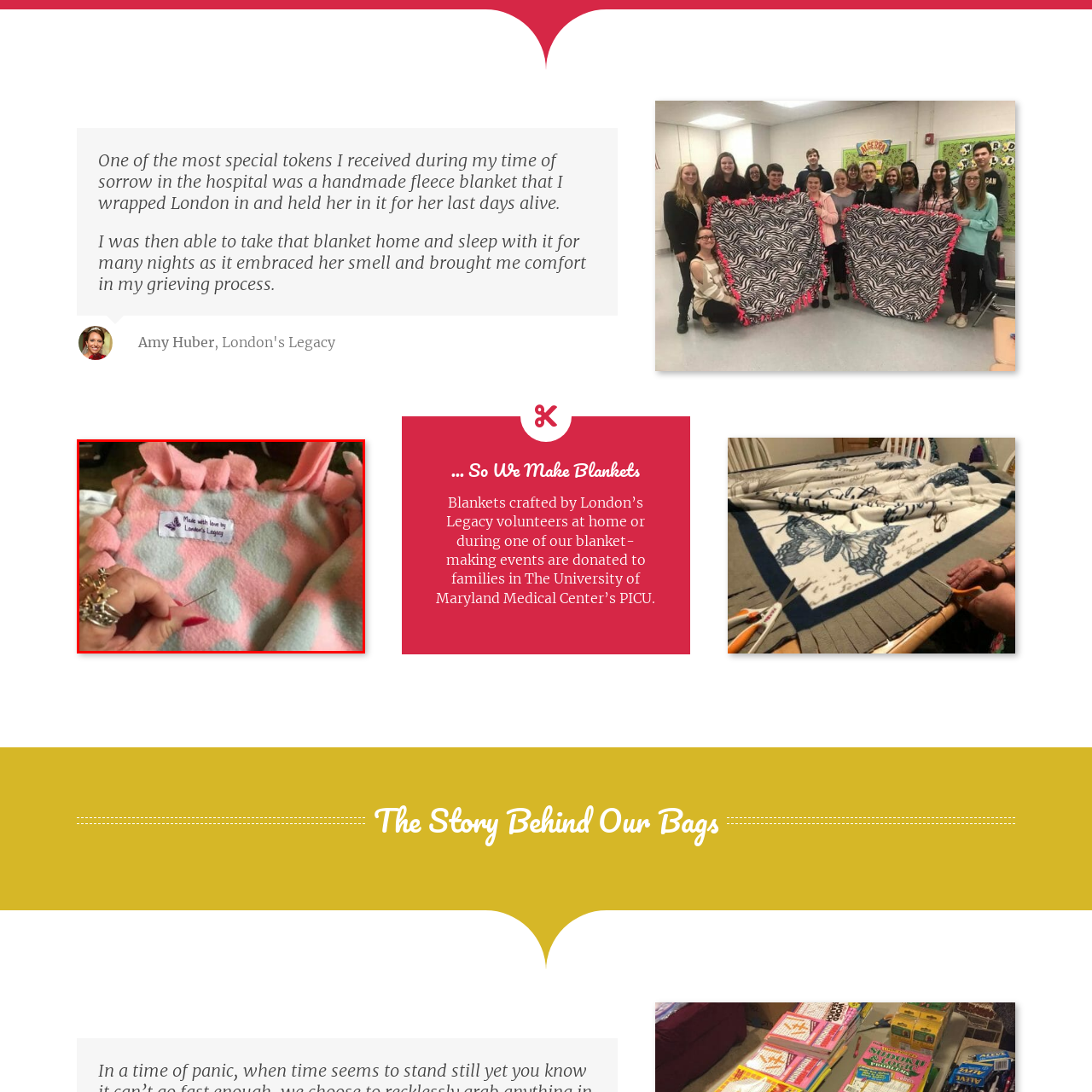What is the name on the label of the blanket?
Observe the image marked by the red bounding box and answer in detail.

The caption states that the label on the blanket reads 'Made with love by London's Legacy', which implies that the name on the label is London's Legacy.